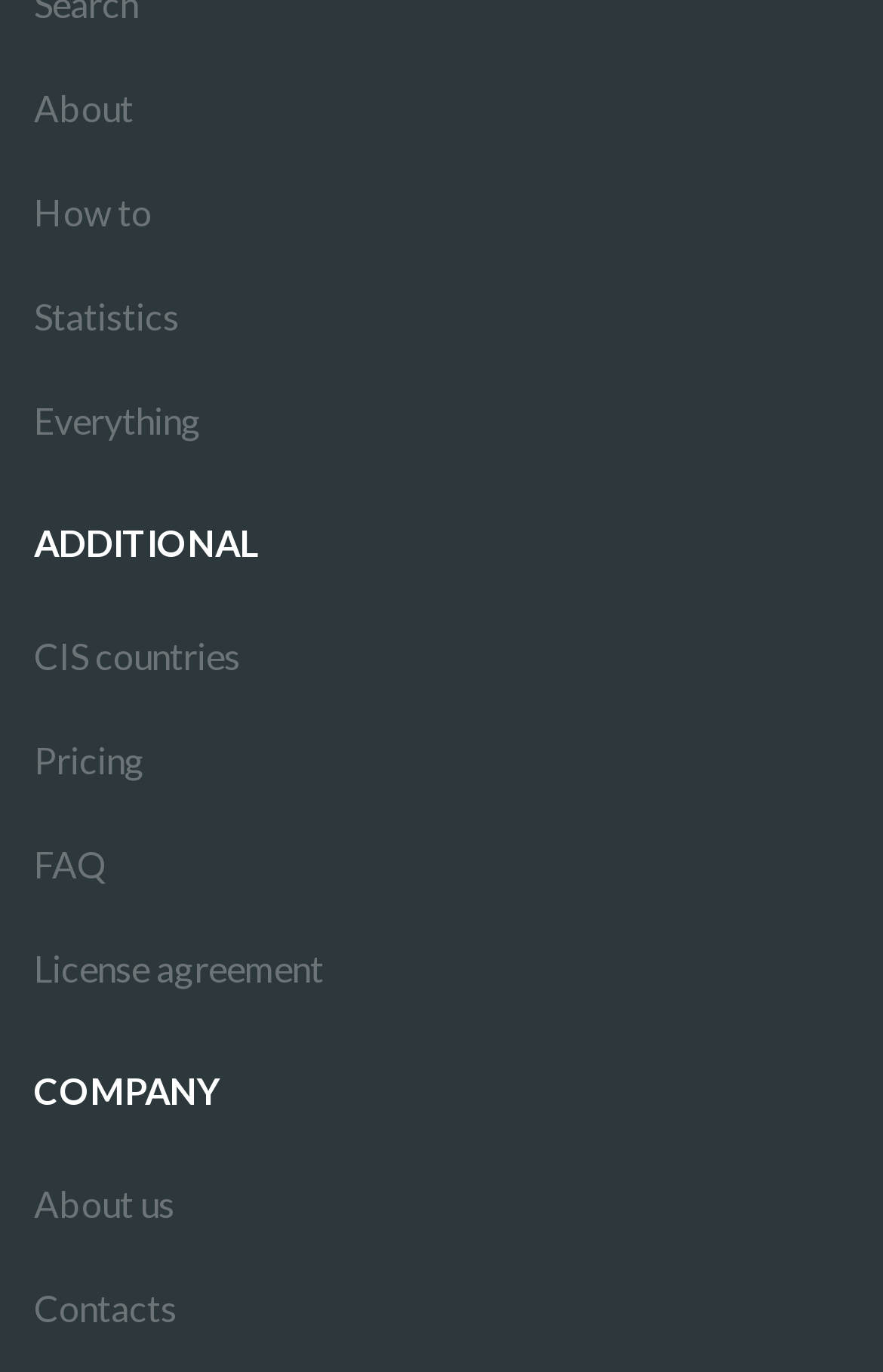Please answer the following question using a single word or phrase: 
Are there any links below the 'COMPANY' label?

Yes